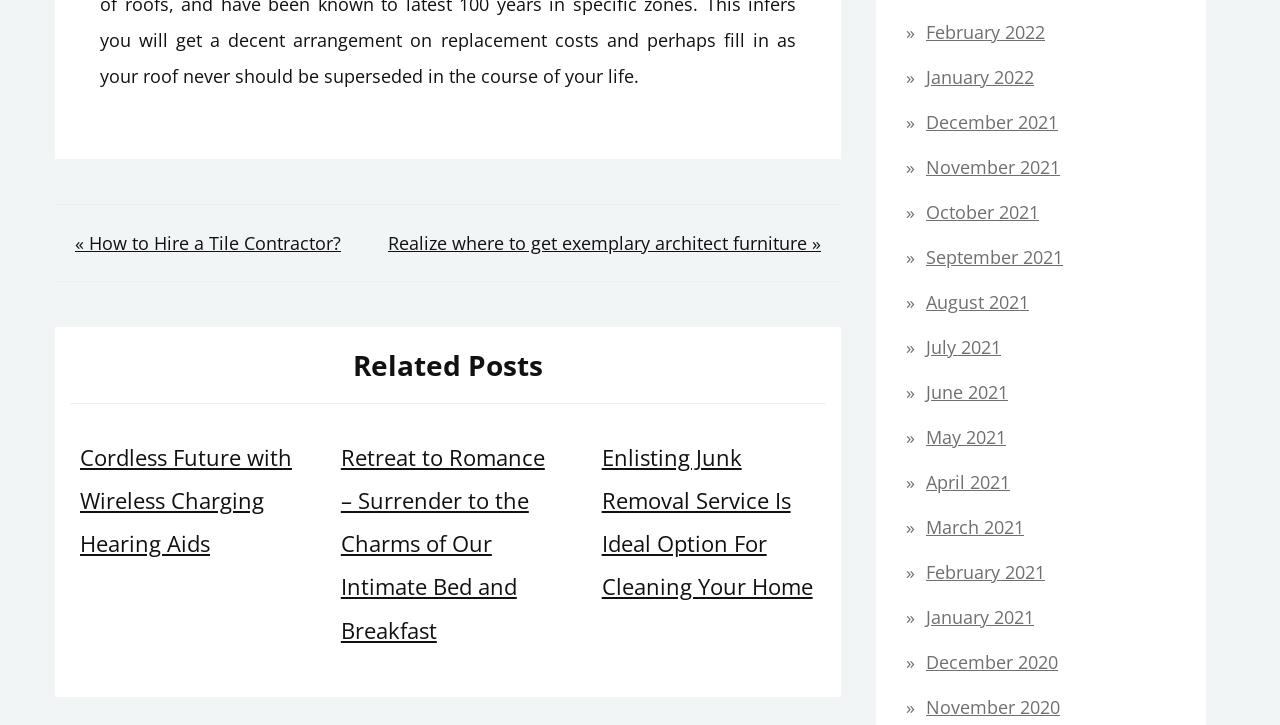Provide the bounding box coordinates of the HTML element this sentence describes: "May 2021". The bounding box coordinates consist of four float numbers between 0 and 1, i.e., [left, top, right, bottom].

[0.723, 0.587, 0.786, 0.62]